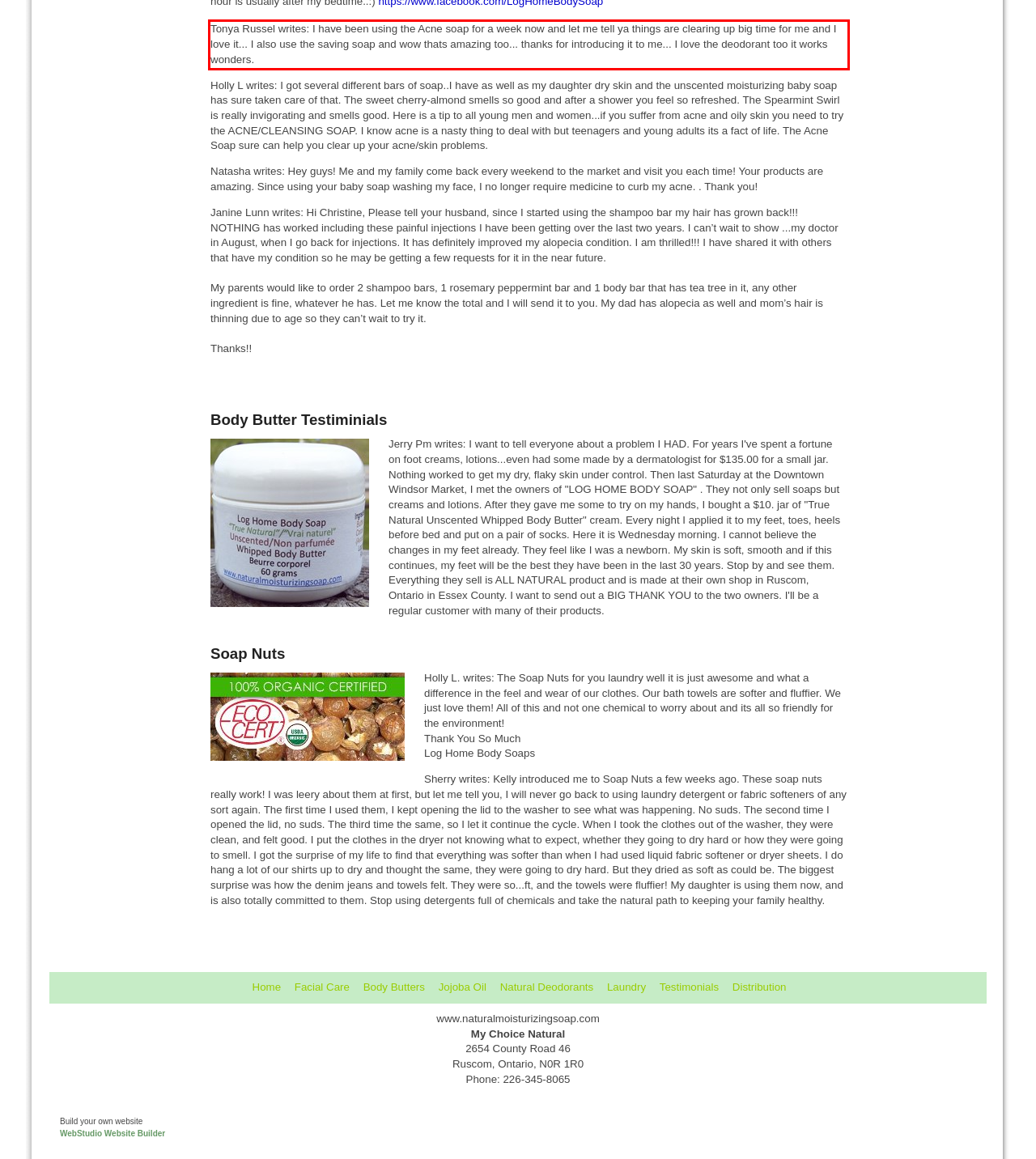You have a screenshot of a webpage where a UI element is enclosed in a red rectangle. Perform OCR to capture the text inside this red rectangle.

Tonya Russel writes: I have been using the Acne soap for a week now and let me tell ya things are clearing up big time for me and I love it... I also use the saving soap and wow thats amazing too... thanks for introducing it to me... I love the deodorant too it works wonders.